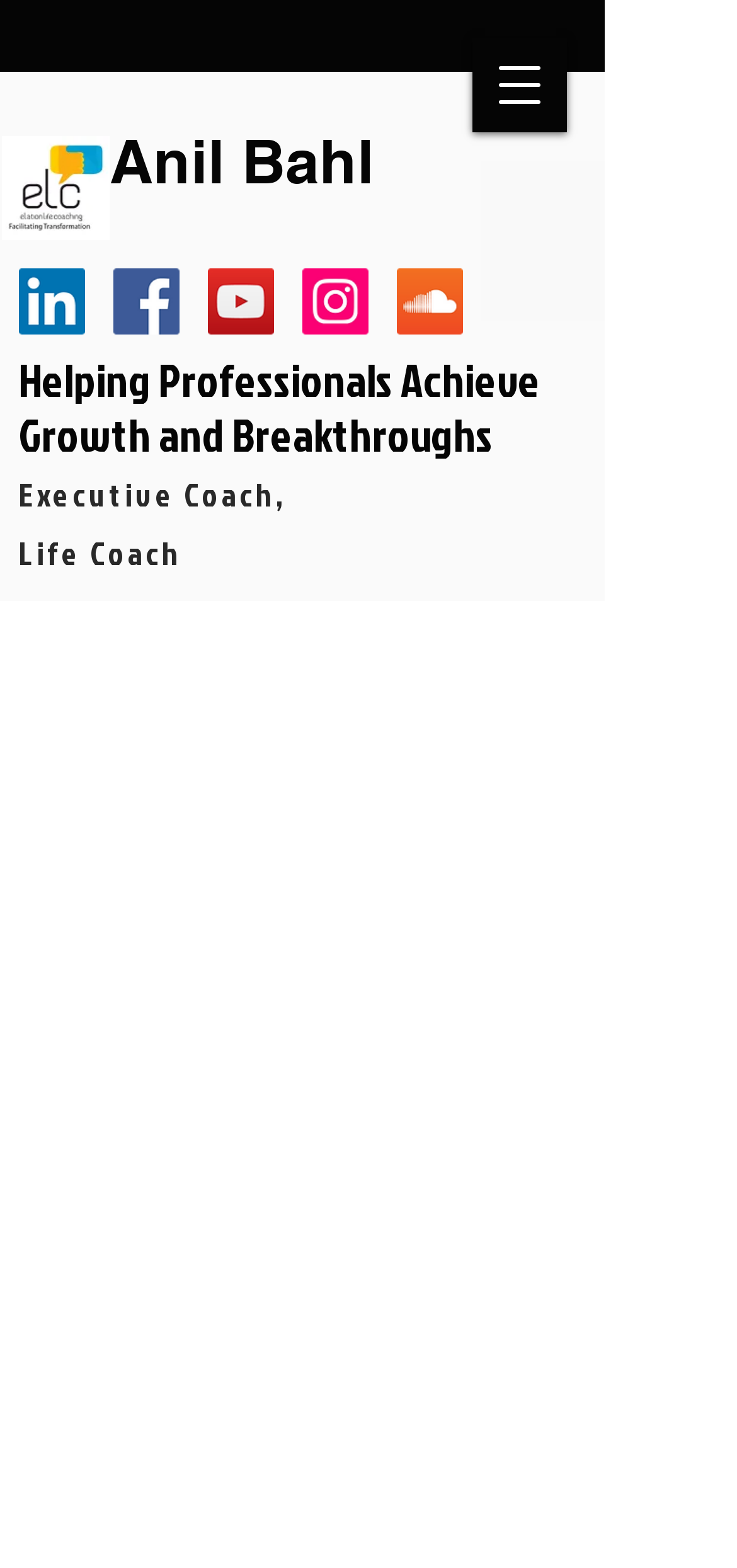Please identify the bounding box coordinates of the area that needs to be clicked to fulfill the following instruction: "Open navigation menu."

[0.641, 0.024, 0.769, 0.084]